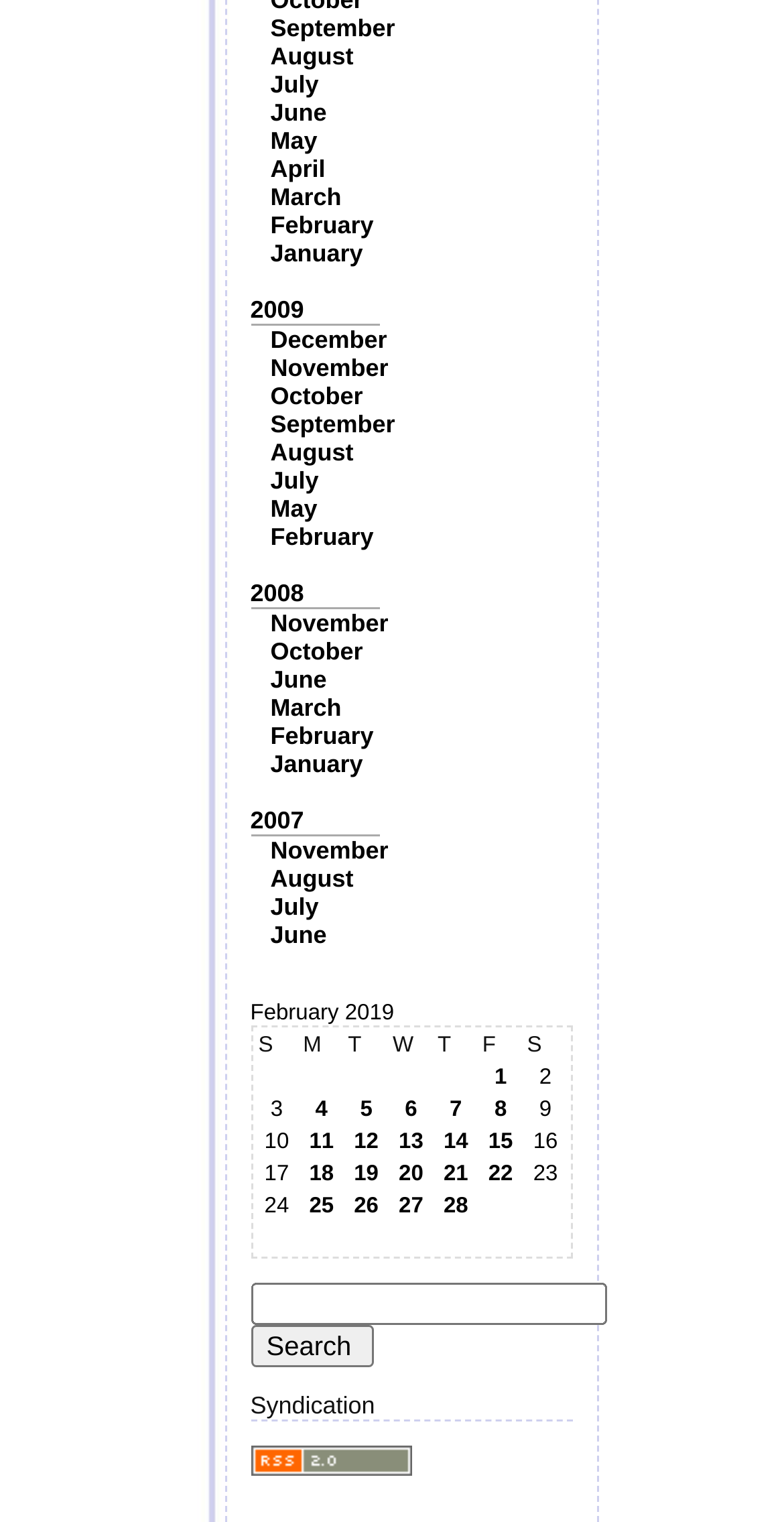Determine the bounding box coordinates of the clickable region to carry out the instruction: "Click on 1".

[0.615, 0.7, 0.662, 0.716]